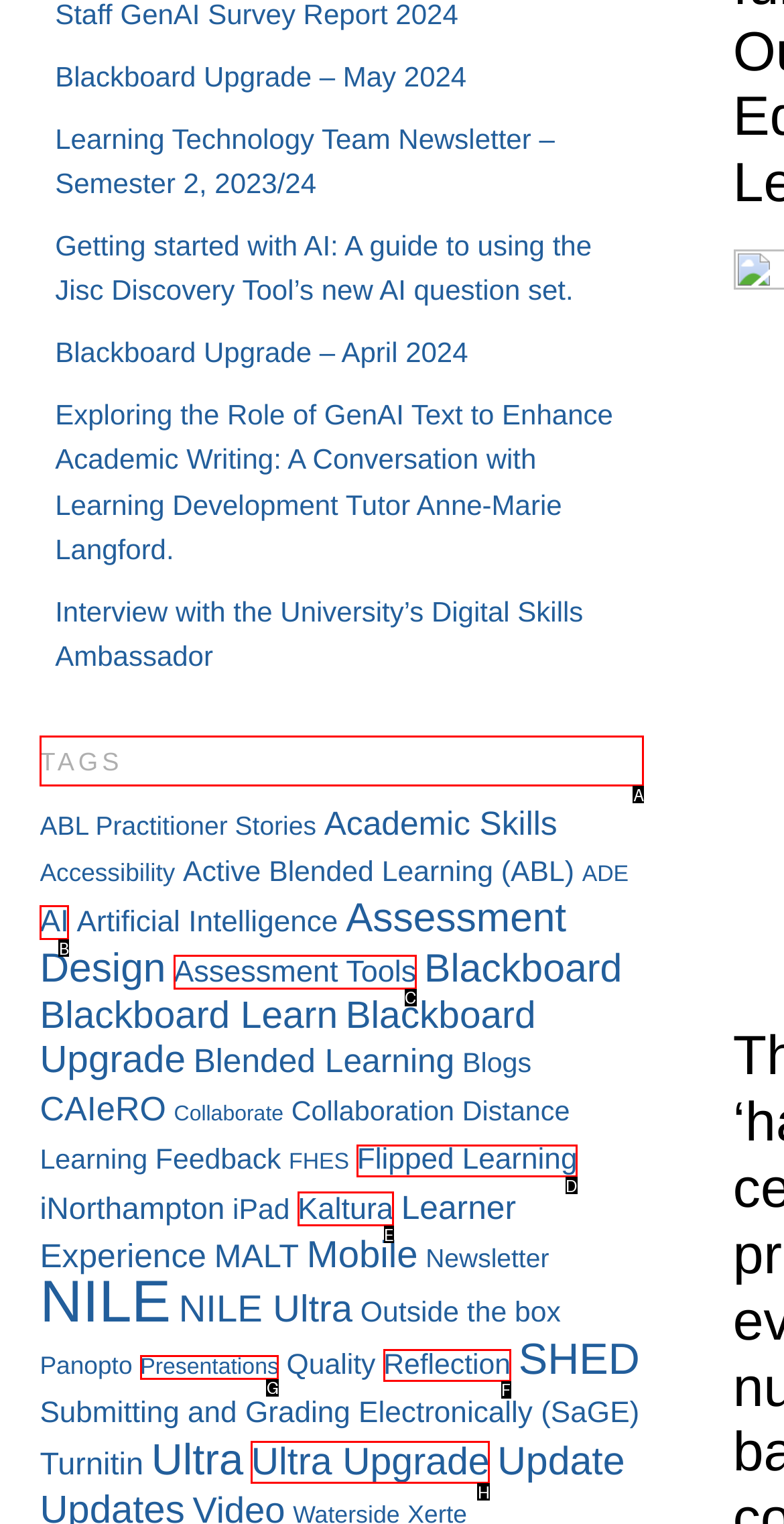Identify the letter of the correct UI element to fulfill the task: Explore the 'TAGS' section from the given options in the screenshot.

A